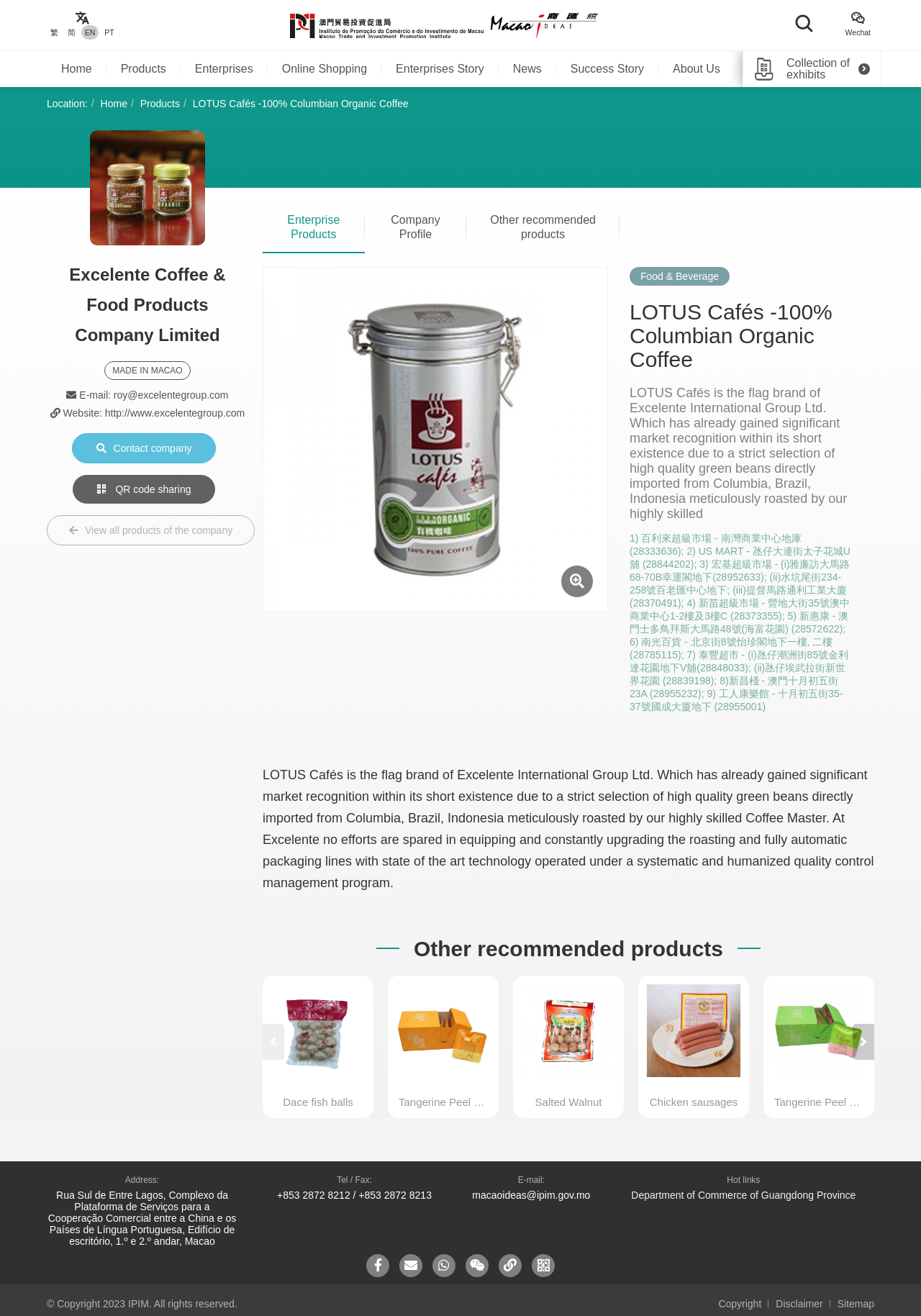What is the brand name of the coffee?
Kindly answer the question with as much detail as you can.

The brand name of the coffee can be found in the heading 'LOTUS Cafés -100% Columbian Organic Coffee' and also in the text 'LOTUS Cafés is the flag brand of Excelente International Group Ltd.'